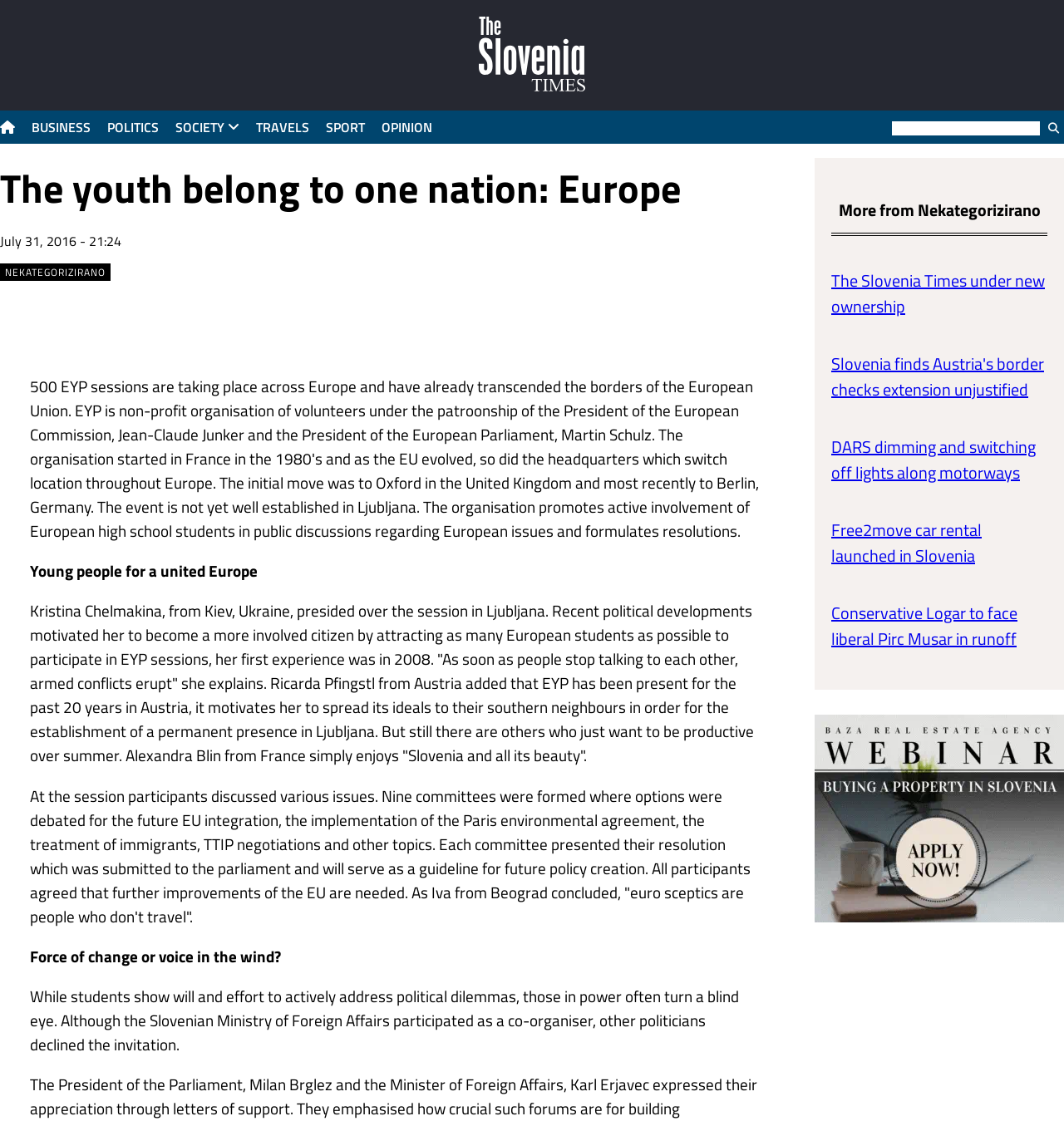Using the provided element description, identify the bounding box coordinates as (top-left x, top-left y, bottom-right x, bottom-right y). Ensure all values are between 0 and 1. Description: Society 

[0.165, 0.099, 0.225, 0.128]